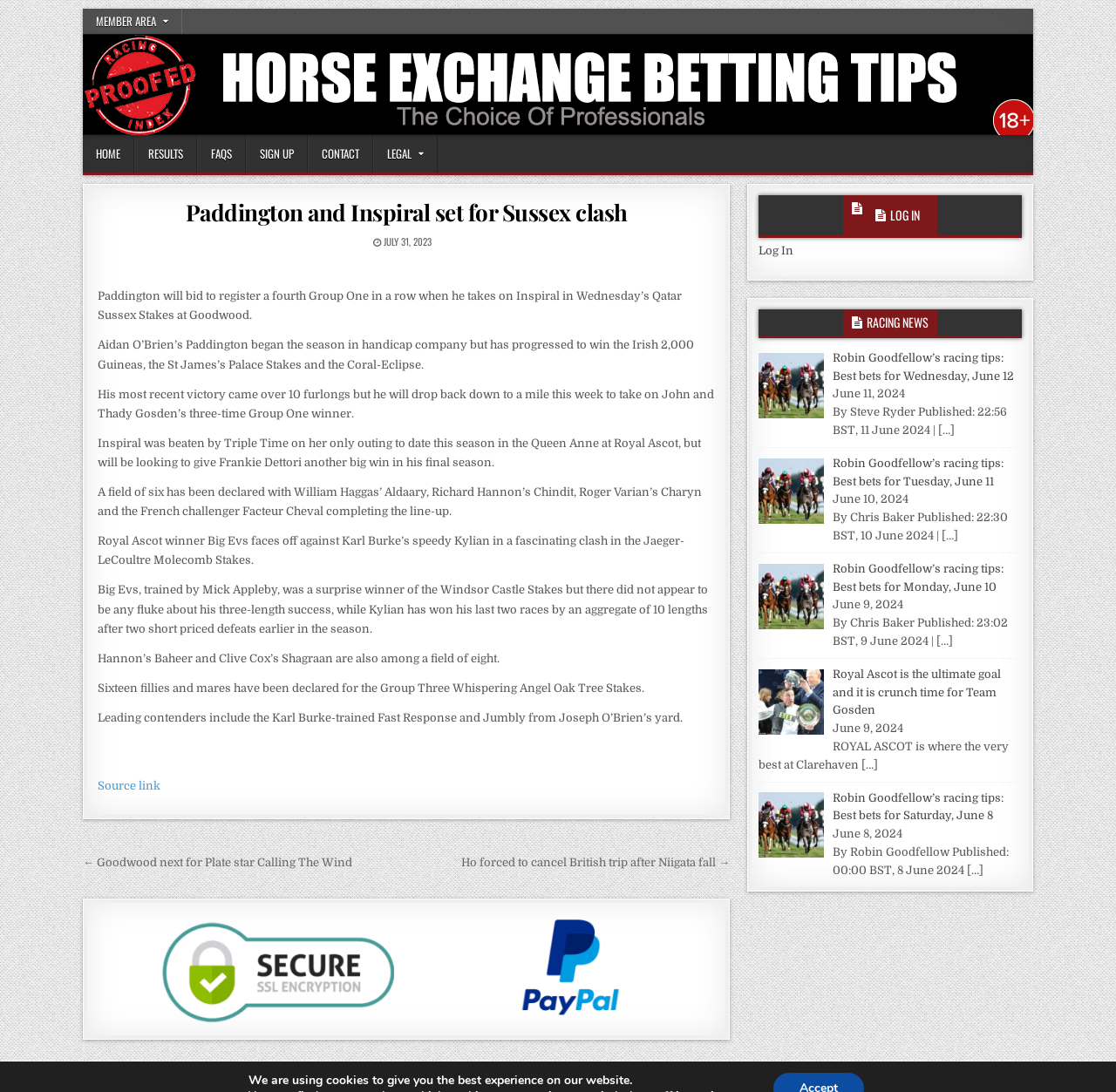What is the name of the trainer of the horse Big Evs?
From the screenshot, provide a brief answer in one word or phrase.

Mick Appleby